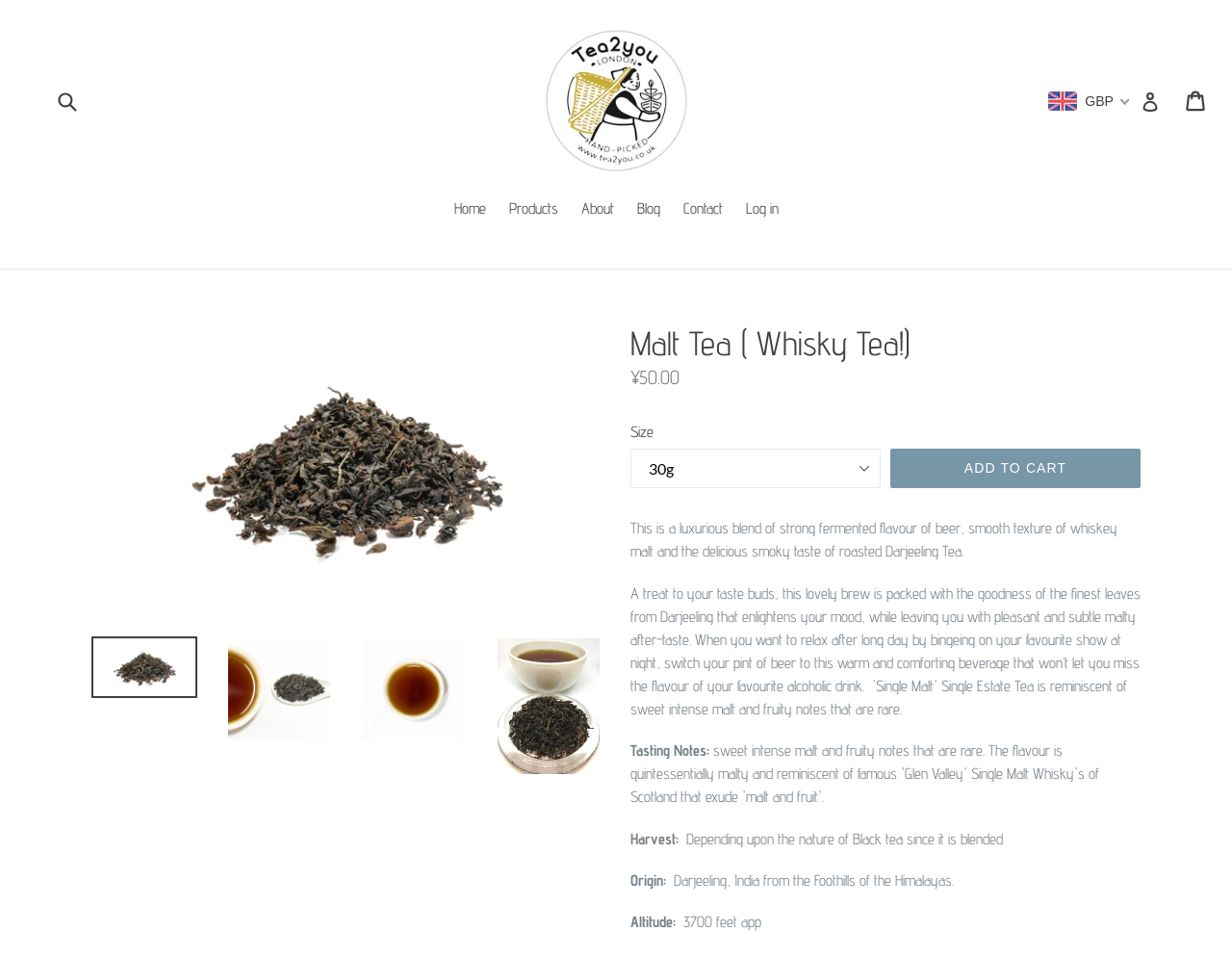Identify and generate the primary title of the webpage.

Malt Tea ( Whisky Tea!)